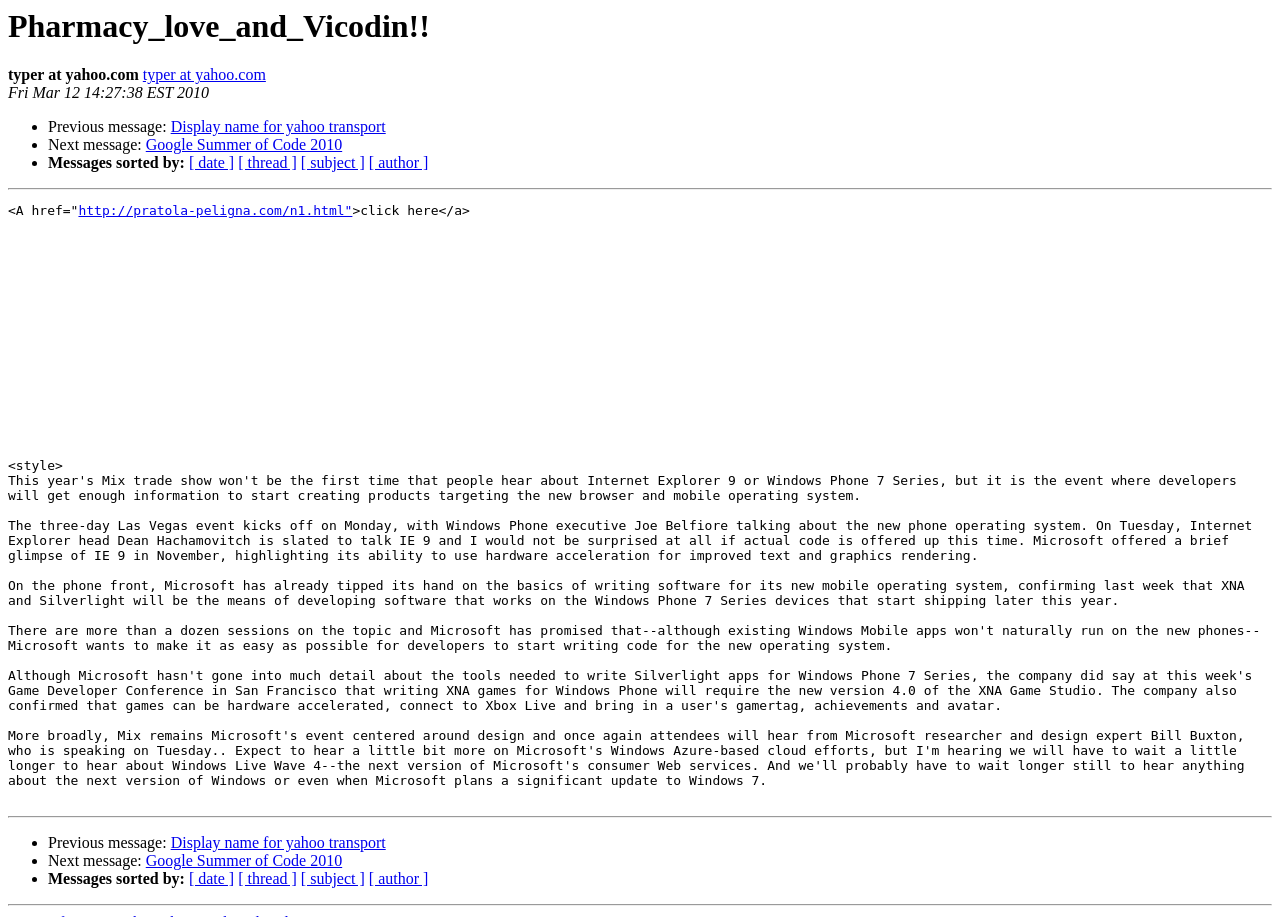Elaborate on the information and visuals displayed on the webpage.

This webpage appears to be a forum or discussion board, with a title "Pharmacy_love_and_Vicodin!!" at the top. Below the title, there is a heading with the same text, followed by a static text "typer at yahoo.com" and a link with the same text. 

To the right of the link, there is a date and time "Fri Mar 12 14:27:38 EST 2010". 

Below the date, there are three sections of links, each preceded by a list marker and a static text "Previous message:", "Next message:", and "Messages sorted by:". The links in these sections have various texts, including "Display name for yahoo transport", "Google Summer of Code 2010", "[ date ]", "[ thread ]", "[ subject ]", and "[ author ]". 

There are three horizontal separators, one below the first section of links, one below the second section, and one at the bottom of the page. 

The layout of the webpage is divided into sections, with the title and heading at the top, followed by the date and time, and then the three sections of links. The links are arranged horizontally, with the list markers and static texts to the left of each link.